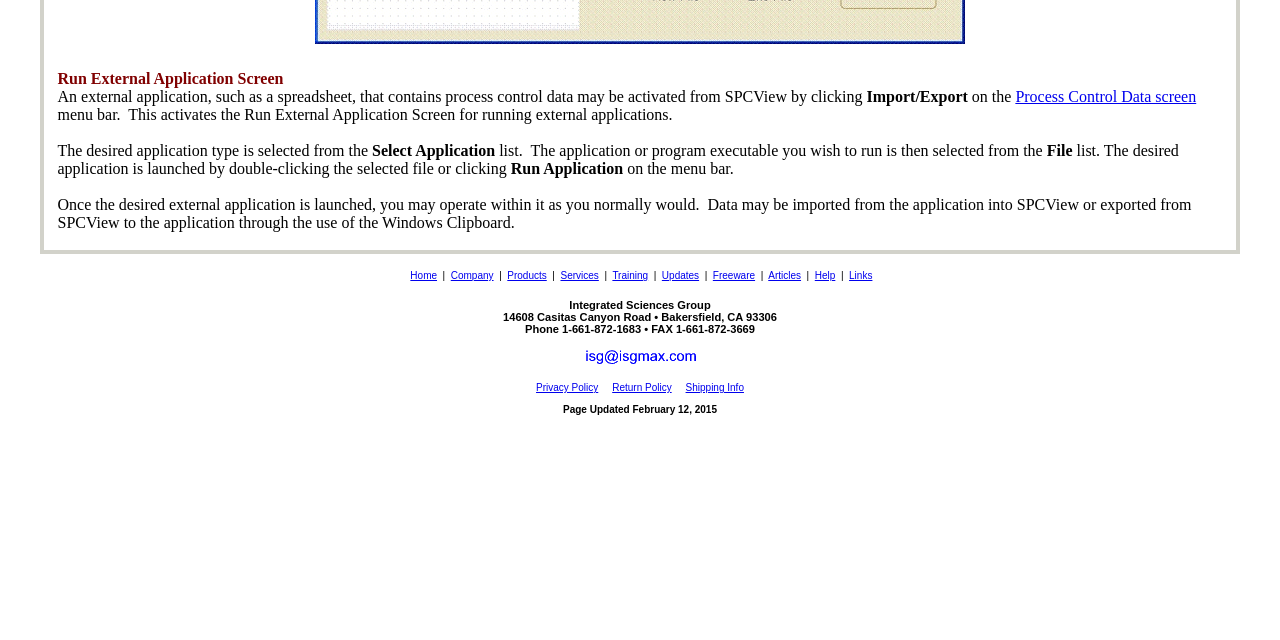Based on the element description Privacy Policy, identify the bounding box coordinates for the UI element. The coordinates should be in the format (top-left x, top-left y, bottom-right x, bottom-right y) and within the 0 to 1 range.

[0.419, 0.597, 0.467, 0.614]